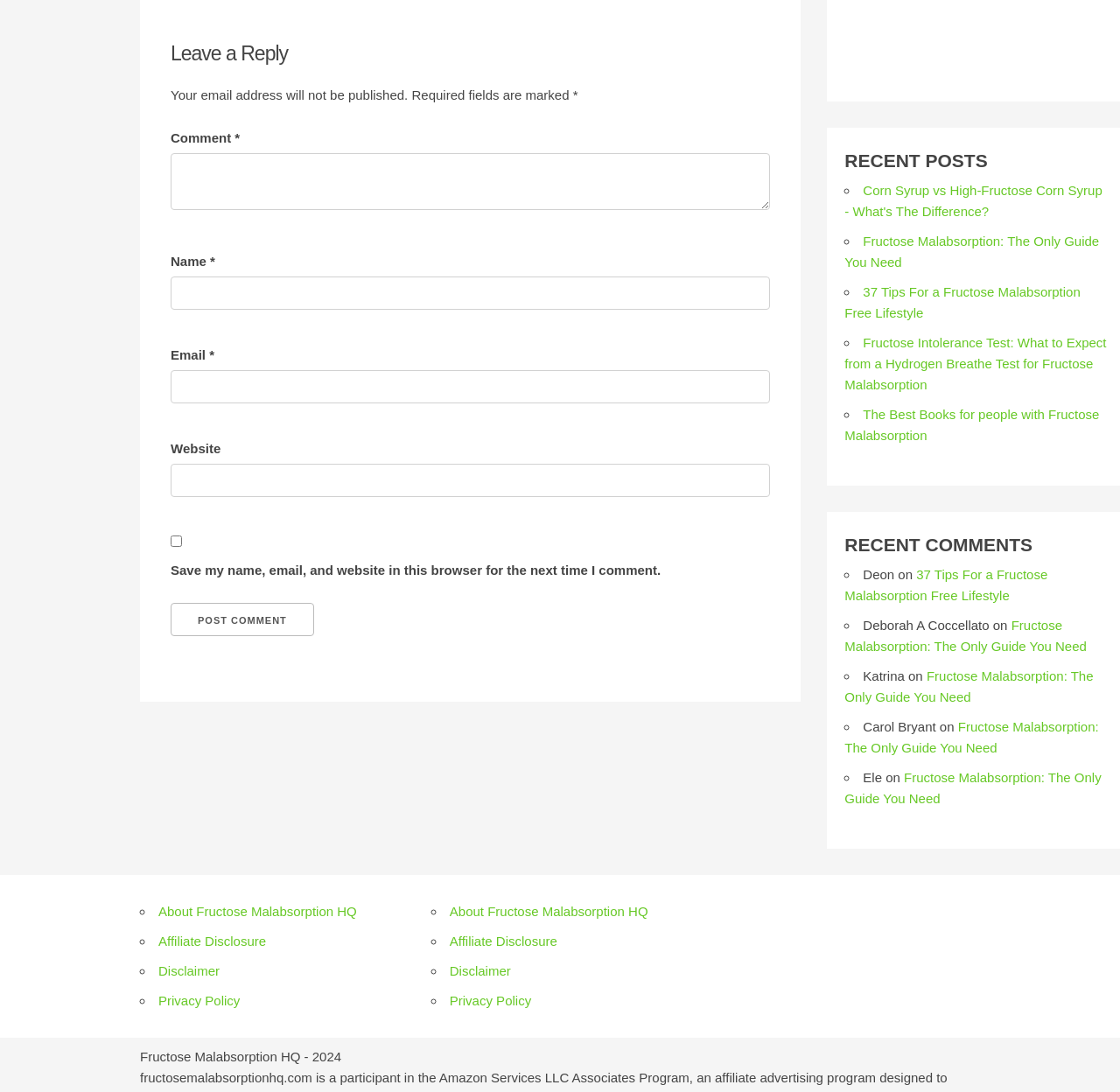Determine the bounding box coordinates of the clickable area required to perform the following instruction: "Visit the about page". The coordinates should be represented as four float numbers between 0 and 1: [left, top, right, bottom].

[0.141, 0.828, 0.319, 0.841]